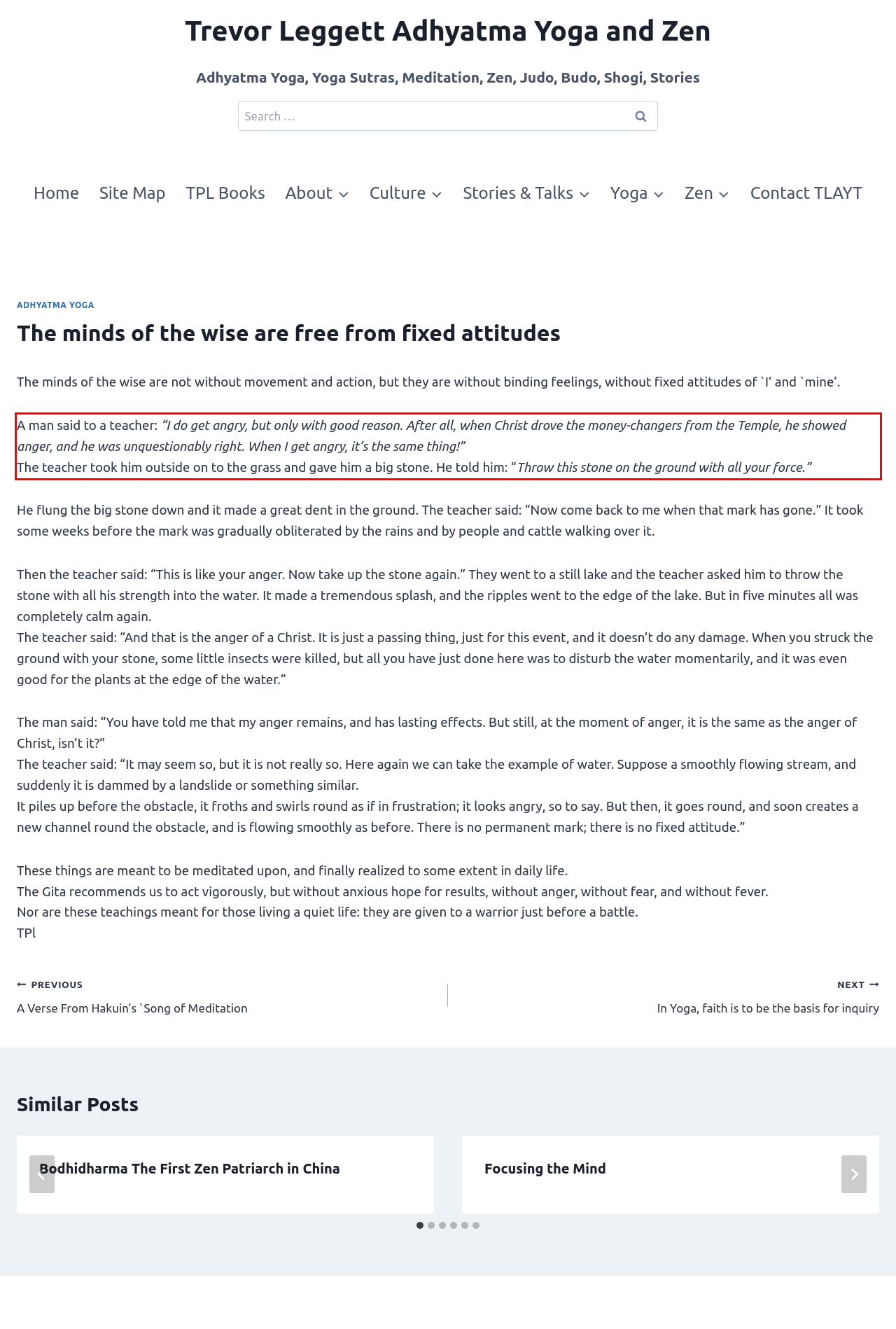The screenshot provided shows a webpage with a red bounding box. Apply OCR to the text within this red bounding box and provide the extracted content.

A man said to a teacher: “I do get angry, but only with good reason. After all, when Christ drove the money-changers from the Temple, he showed anger, and he was unquestionably right. When I get angry, it’s the same thing!” The teacher took him outside on to the grass and gave him a big stone. He told him: “Throw this stone on the ground with all your force.”